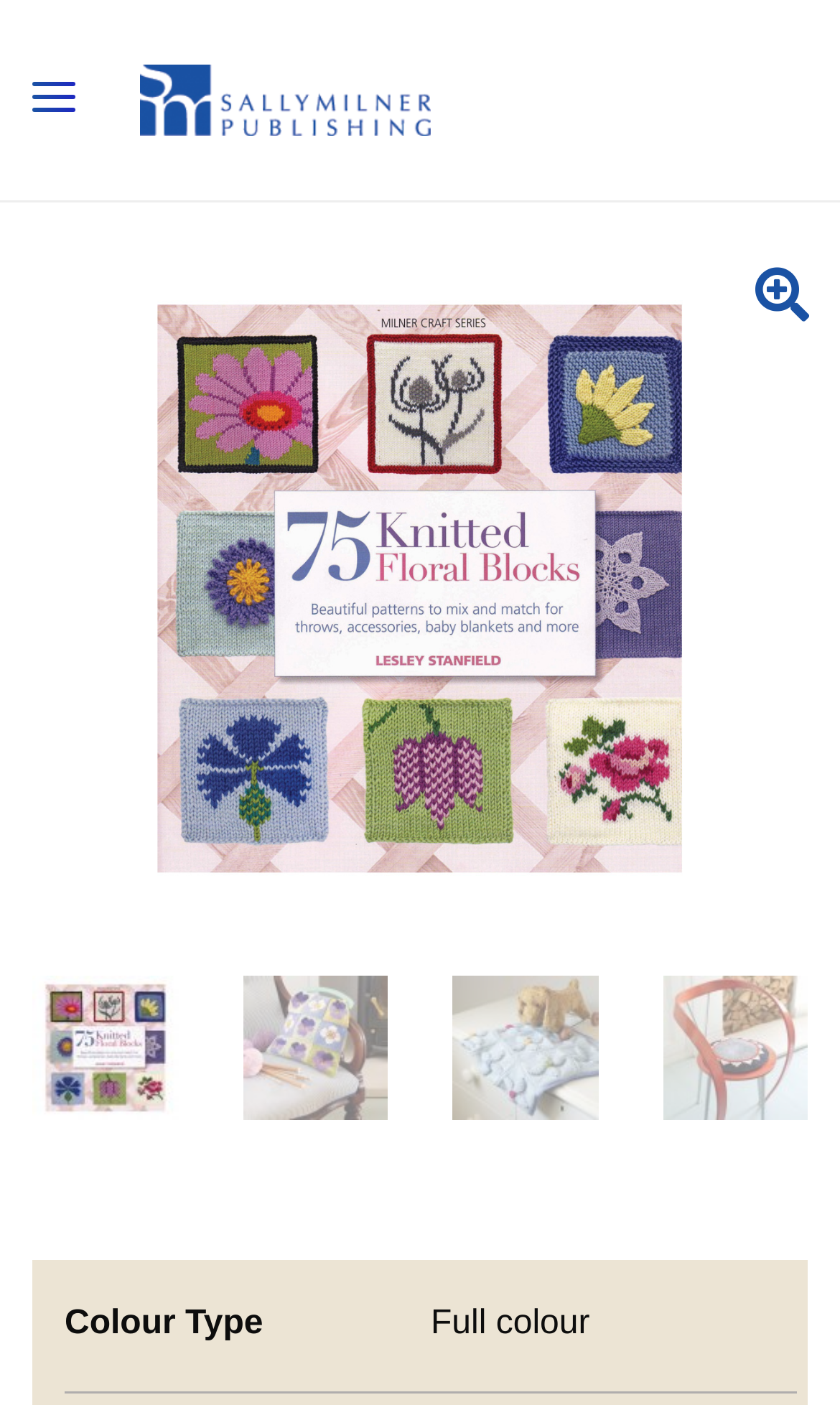Bounding box coordinates are specified in the format (top-left x, top-left y, bottom-right x, bottom-right y). All values are floating point numbers bounded between 0 and 1. Please provide the bounding box coordinate of the region this sentence describes: title="Sally Milner Publishing"

[0.167, 0.046, 0.513, 0.096]